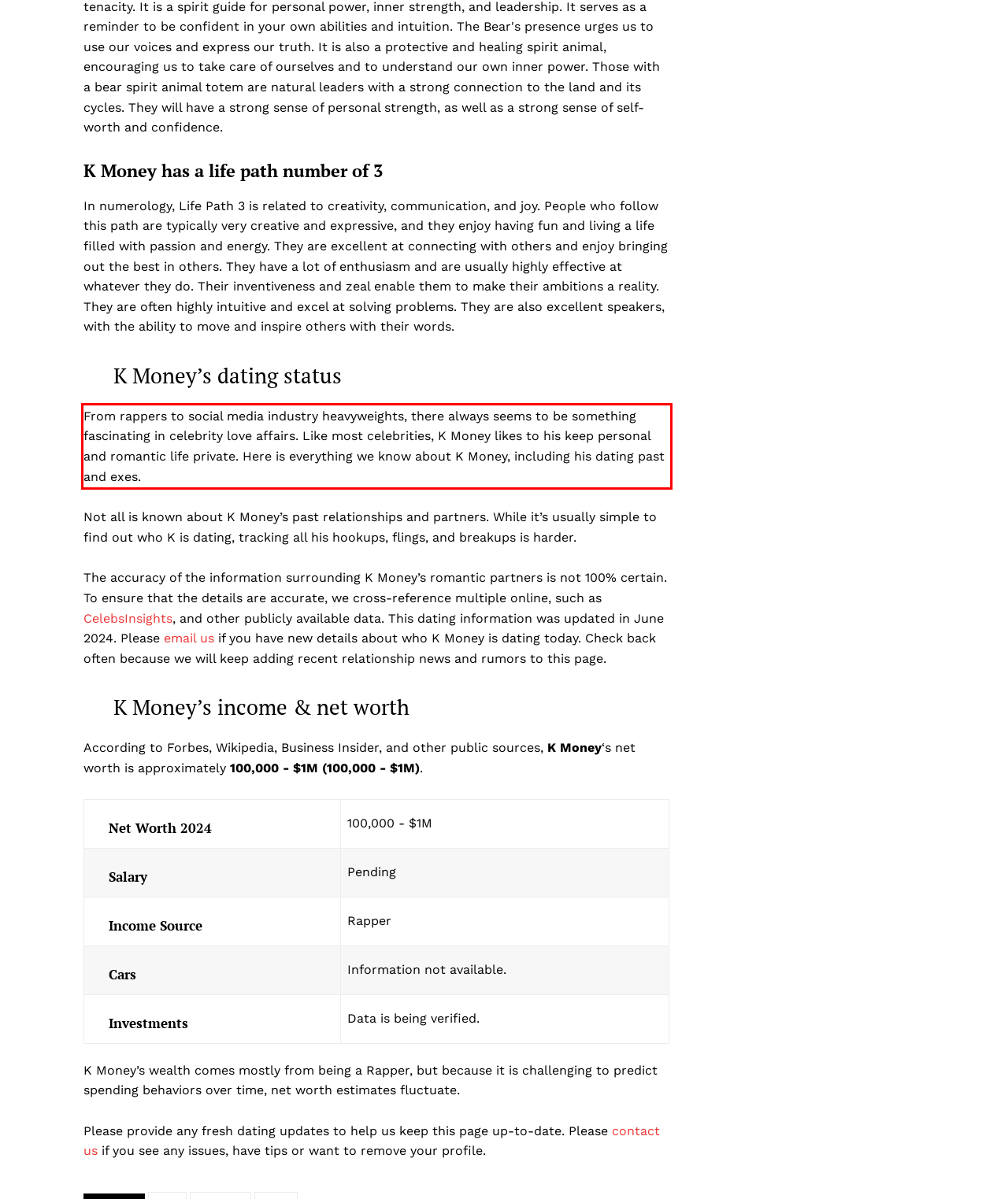Analyze the webpage screenshot and use OCR to recognize the text content in the red bounding box.

From rappers to social media industry heavyweights, there always seems to be something fascinating in celebrity love affairs. Like most celebrities, K Money likes to his keep personal and romantic life private. Here is everything we know about K Money, including his dating past and exes.